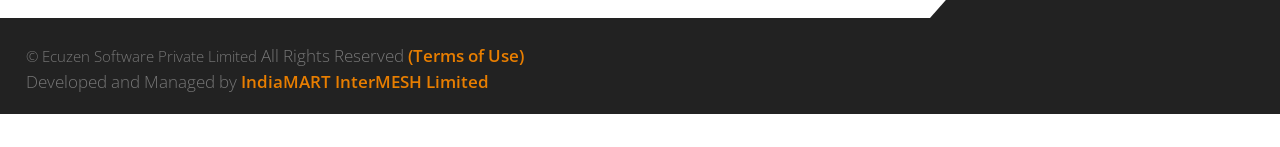Examine the image carefully and respond to the question with a detailed answer: 
What is the position of the Ecuzen Software Private Limited link?

The link to 'Ecuzen Software Private Limited' is located at the bottom right of the webpage, as indicated by its bounding box coordinates [0.979, 0.359, 0.98, 0.515].